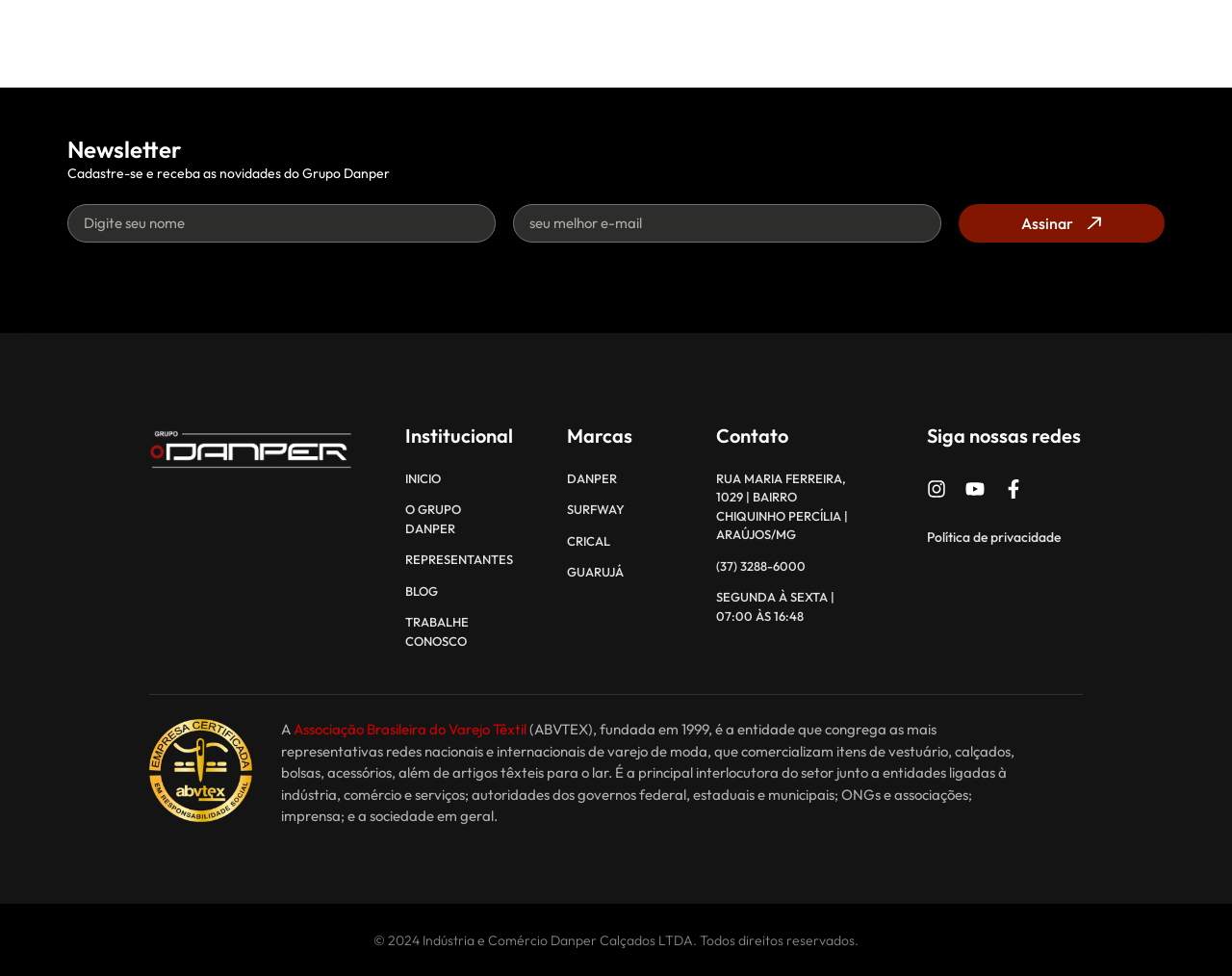How many links are there in the 'Institucional' section?
Using the image provided, answer with just one word or phrase.

5